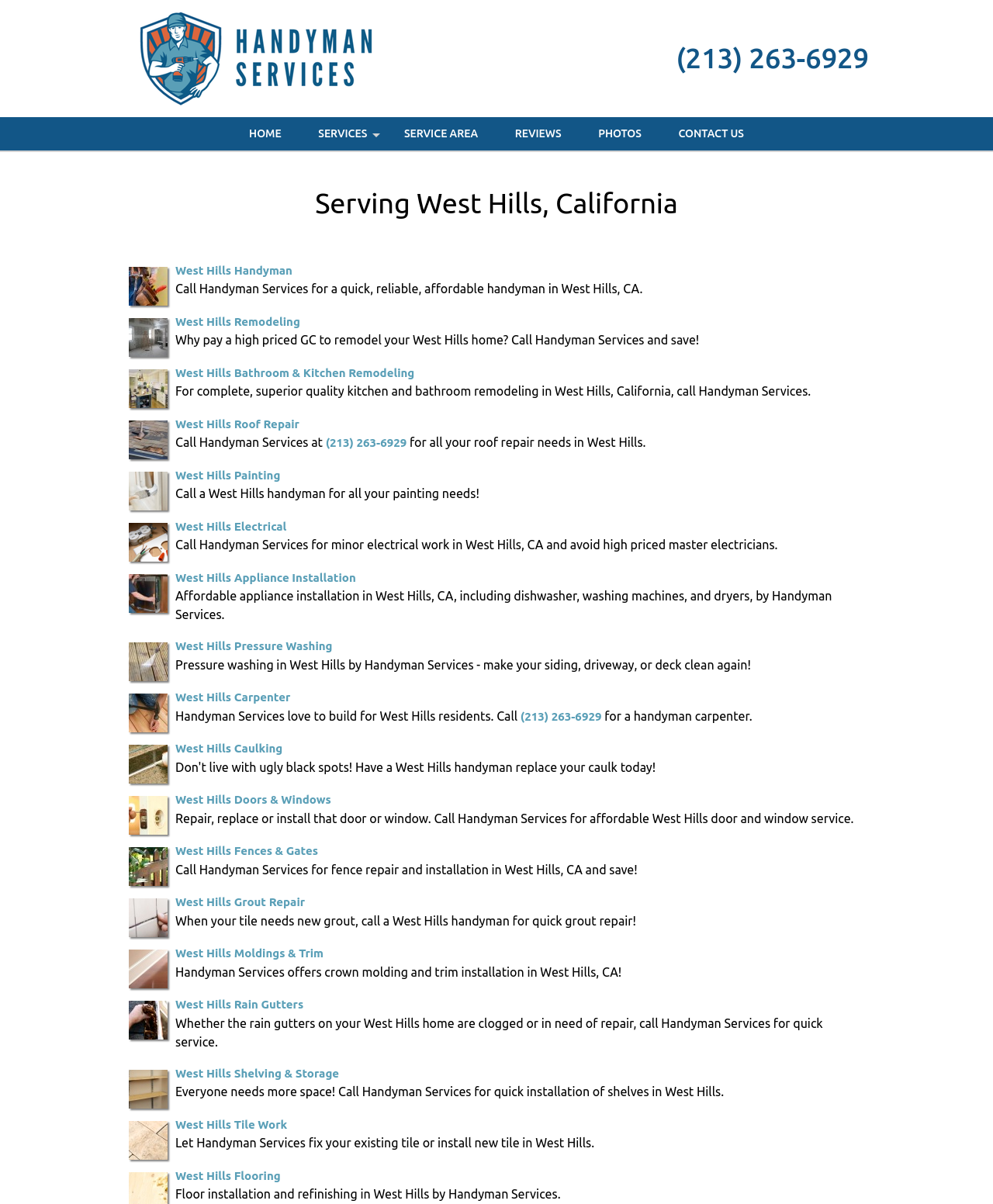Locate the bounding box for the described UI element: "West Hills Remodeling". Ensure the coordinates are four float numbers between 0 and 1, formatted as [left, top, right, bottom].

[0.177, 0.261, 0.302, 0.272]